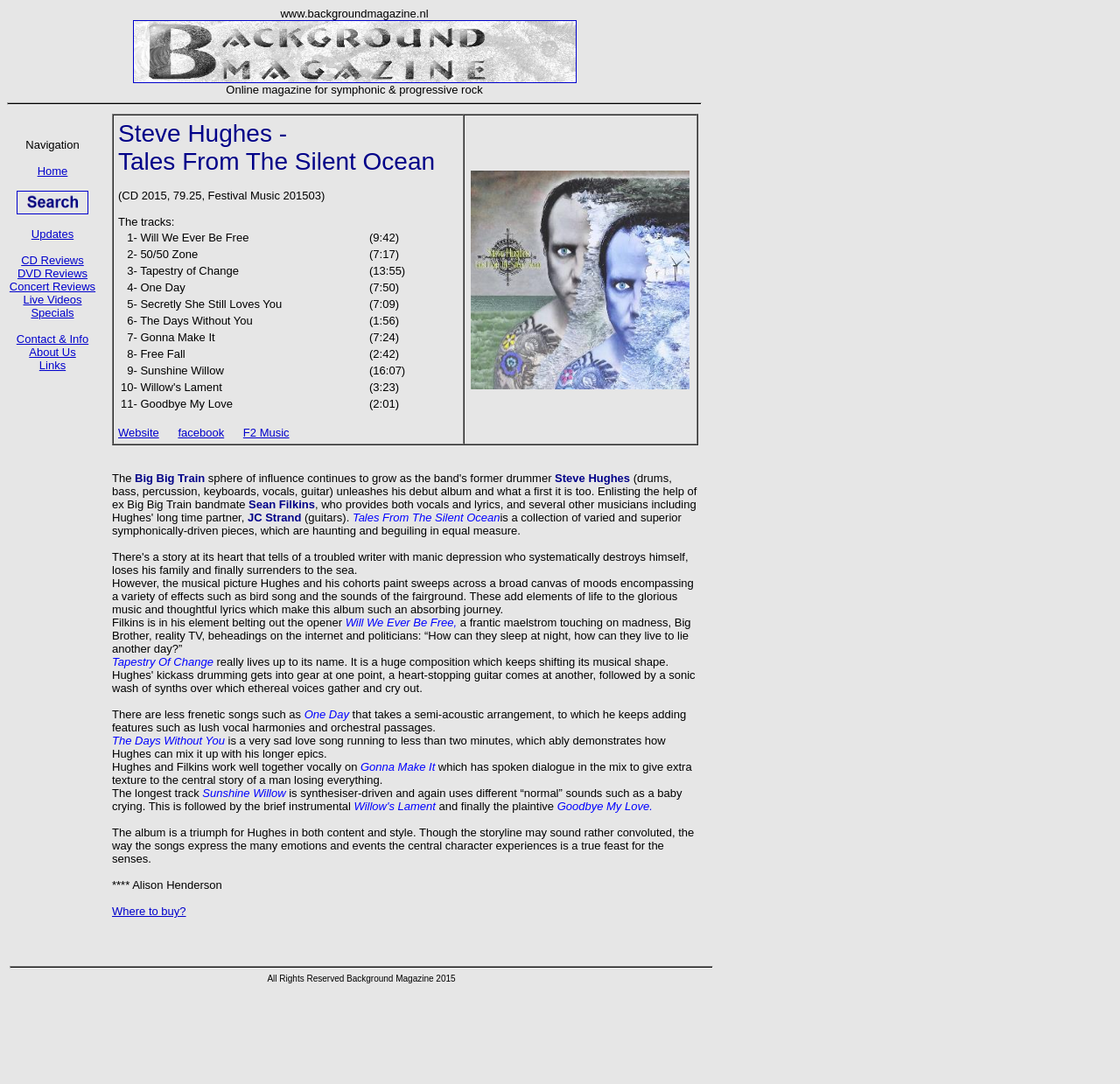Describe the webpage meticulously, covering all significant aspects.

This webpage is a review of Steve Hughes' debut album "Tales From The Silent Ocean" on the BACKGROUND MAGAZINE website. The review is written by Alison Henderson and is a detailed analysis of the album's music and themes.

At the top of the page, there is a brief introduction to the album, followed by a table of contents listing the tracks on the album. Below this, there is a lengthy review of the album, which discusses the music, lyrics, and themes of each track. The review is written in a formal and informative style, with the author providing detailed descriptions of the music and its emotional impact.

The review is divided into sections, each focusing on a specific aspect of the album. The author discusses the album's symphonic sound, the use of bird song and fairground sounds, and the themes of madness, politics, and love. The review also highlights the vocal performances of Steve Hughes and Sean Filkins, and the way the album's songs express a range of emotions and events.

Throughout the review, there are links to the album's website, Facebook page, and F2 Music, as well as an image of an "X" symbol. The review concludes with a rating of four stars and a final thought on the album's triumph in both content and style.

Overall, the webpage is a comprehensive and informative review of Steve Hughes' debut album, providing readers with a detailed understanding of the music and its themes.